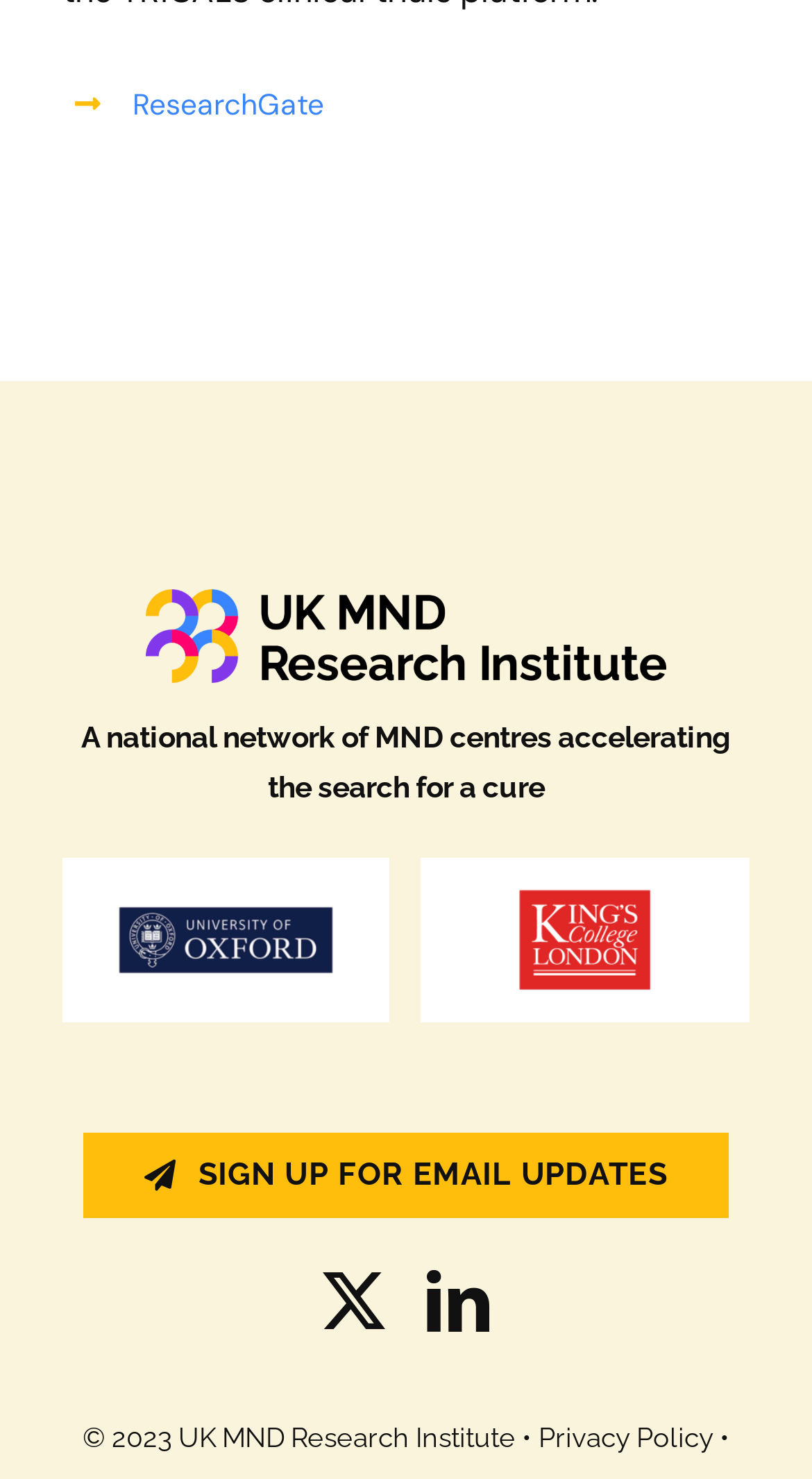Provide a one-word or short-phrase answer to the question:
How many groups are available on the webpage?

2